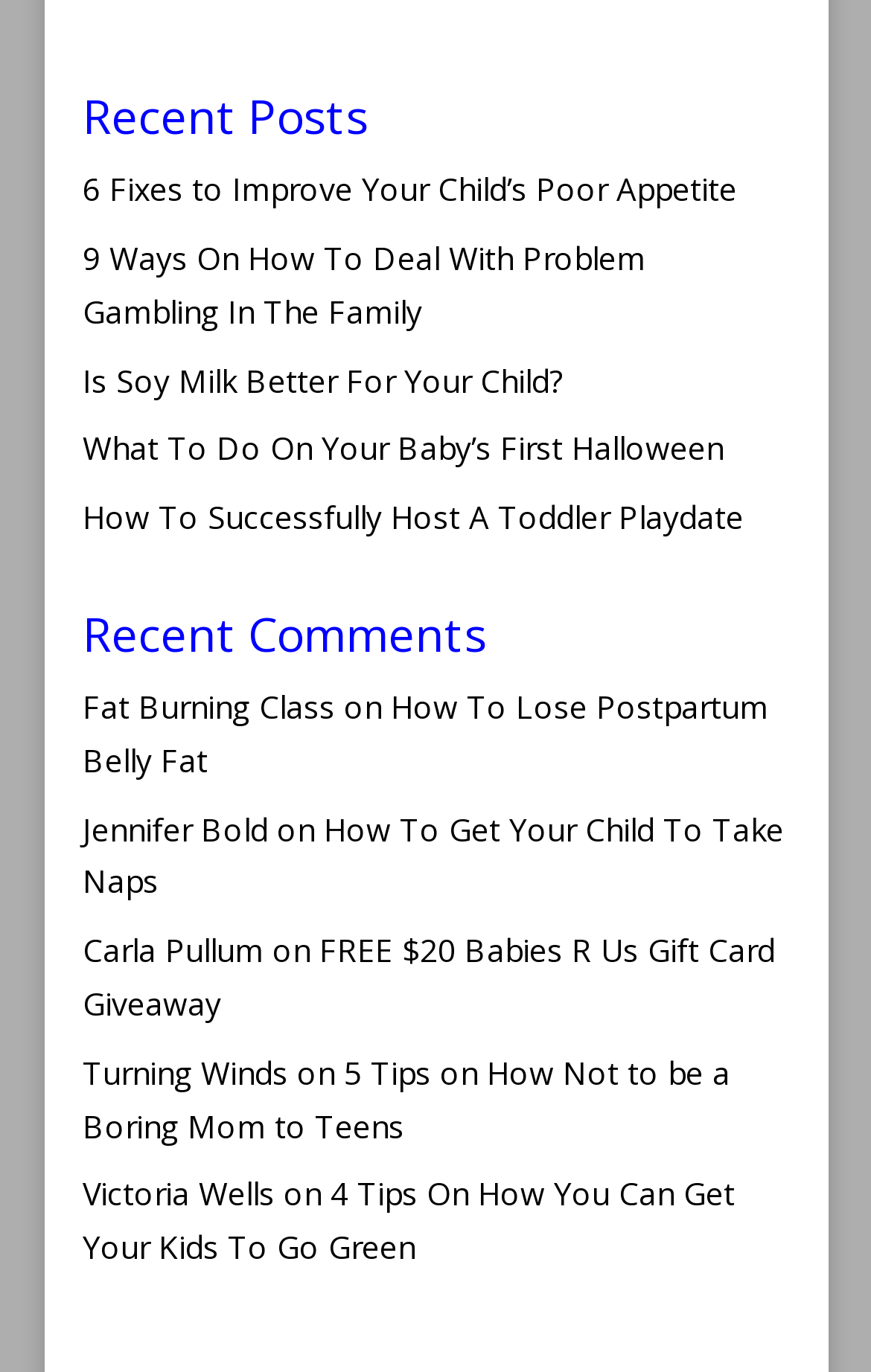Determine the bounding box coordinates of the clickable element necessary to fulfill the instruction: "read the article about 5 tips on how not to be a boring mom to teens". Provide the coordinates as four float numbers within the 0 to 1 range, i.e., [left, top, right, bottom].

[0.095, 0.766, 0.839, 0.835]